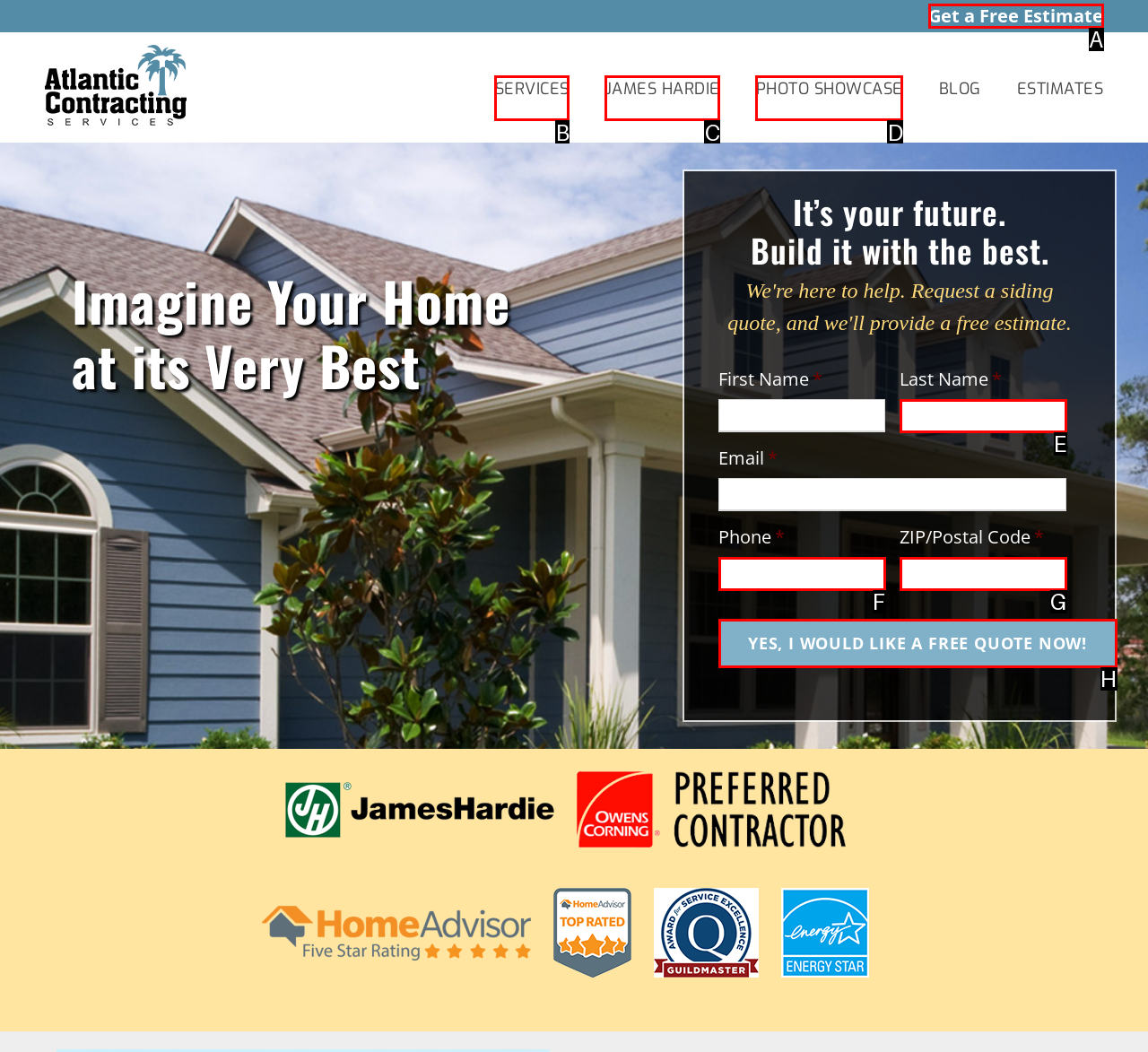Given the description: James Hardie, pick the option that matches best and answer with the corresponding letter directly.

C